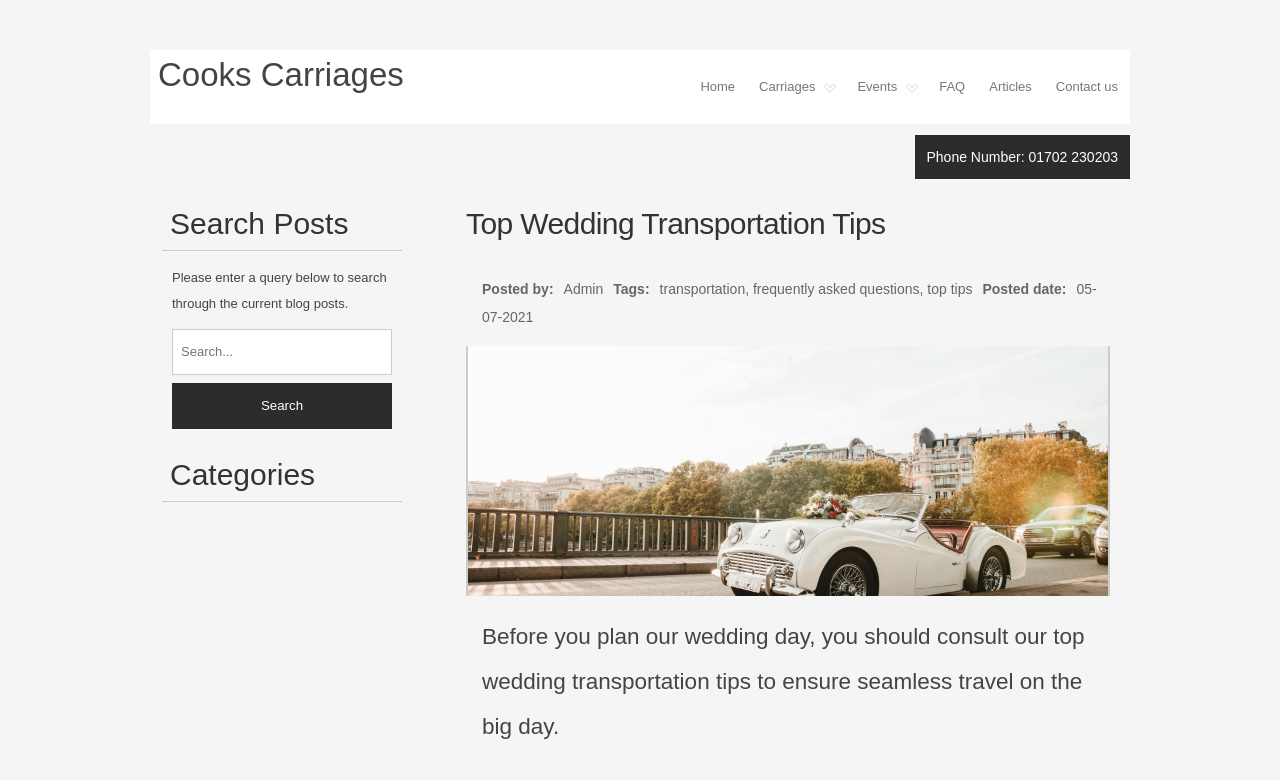Use one word or a short phrase to answer the question provided: 
Who is the author of the current blog post?

Admin